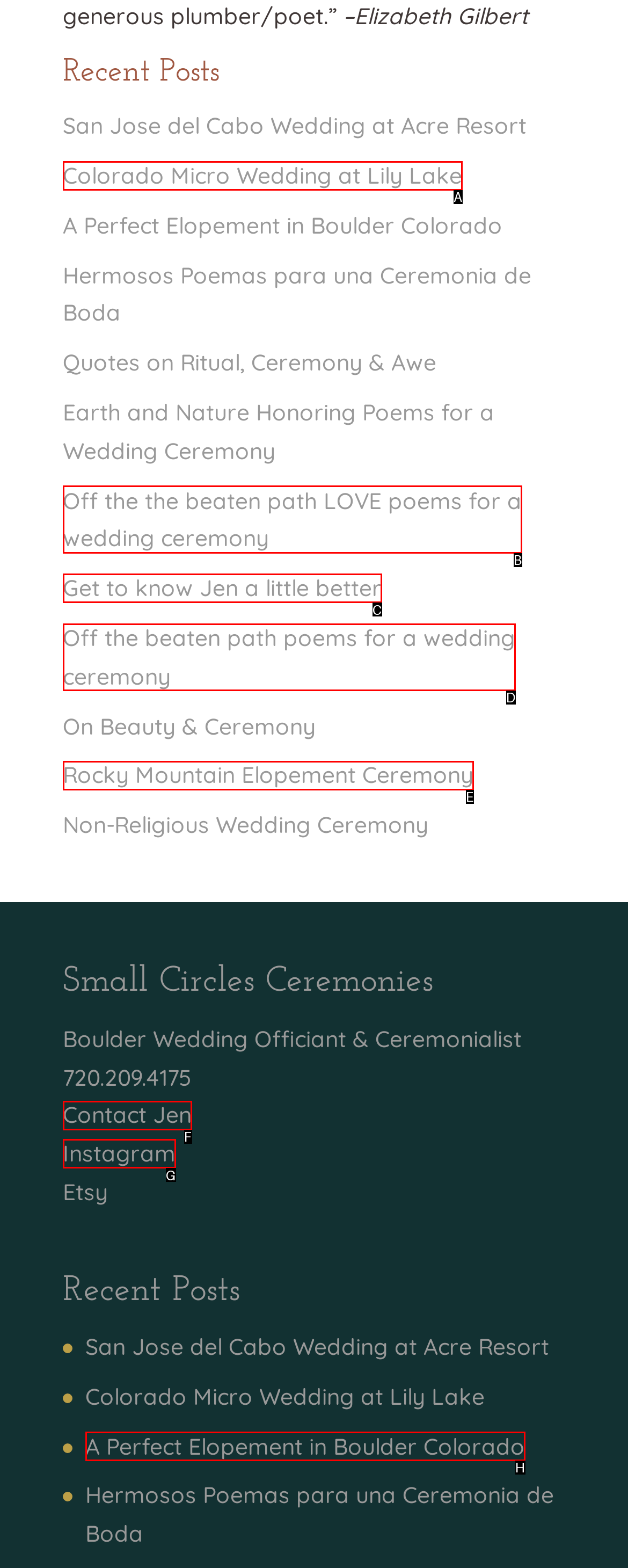Select the HTML element that corresponds to the description: Rocky Mountain Elopement Ceremony
Reply with the letter of the correct option from the given choices.

E